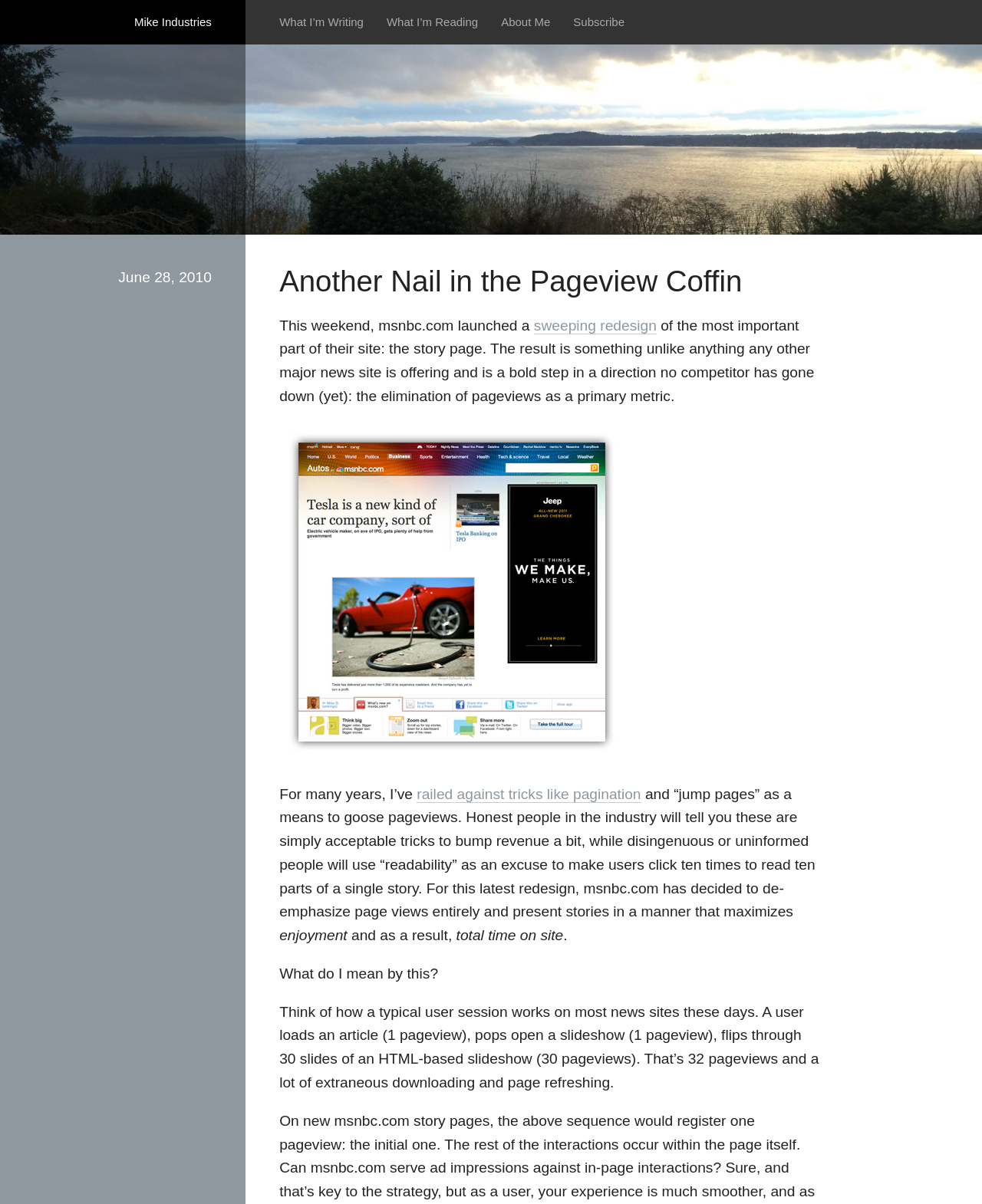What is the author's opinion on pagination?
Provide a well-explained and detailed answer to the question.

I inferred the author's opinion on pagination by reading the text that says 'For many years, I’ve railed against tricks like pagination...' which indicates that the author is against pagination.